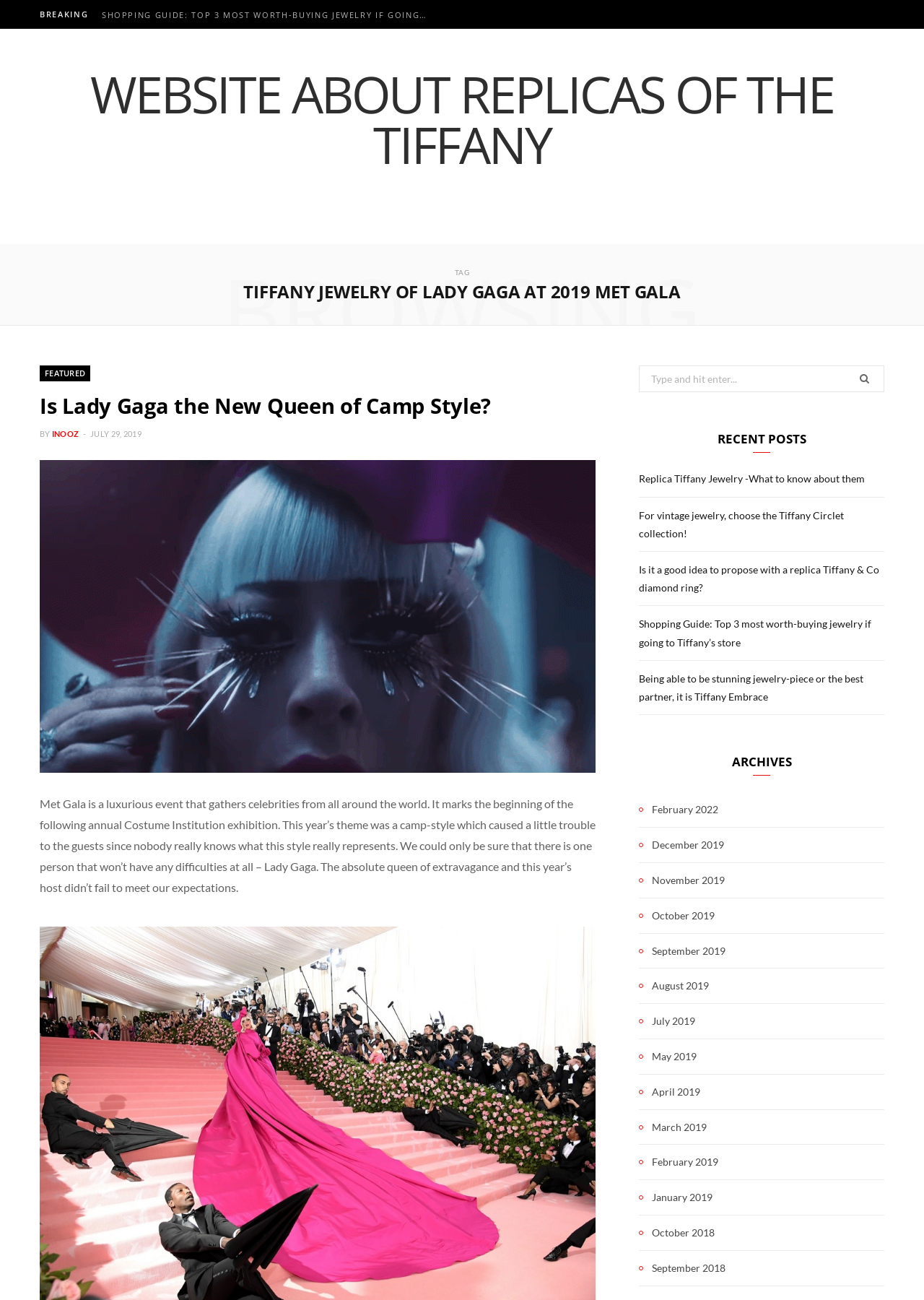Given the element description July 29, 2019, predict the bounding box coordinates for the UI element in the webpage screenshot. The format should be (top-left x, top-left y, bottom-right x, bottom-right y), and the values should be between 0 and 1.

[0.098, 0.33, 0.153, 0.337]